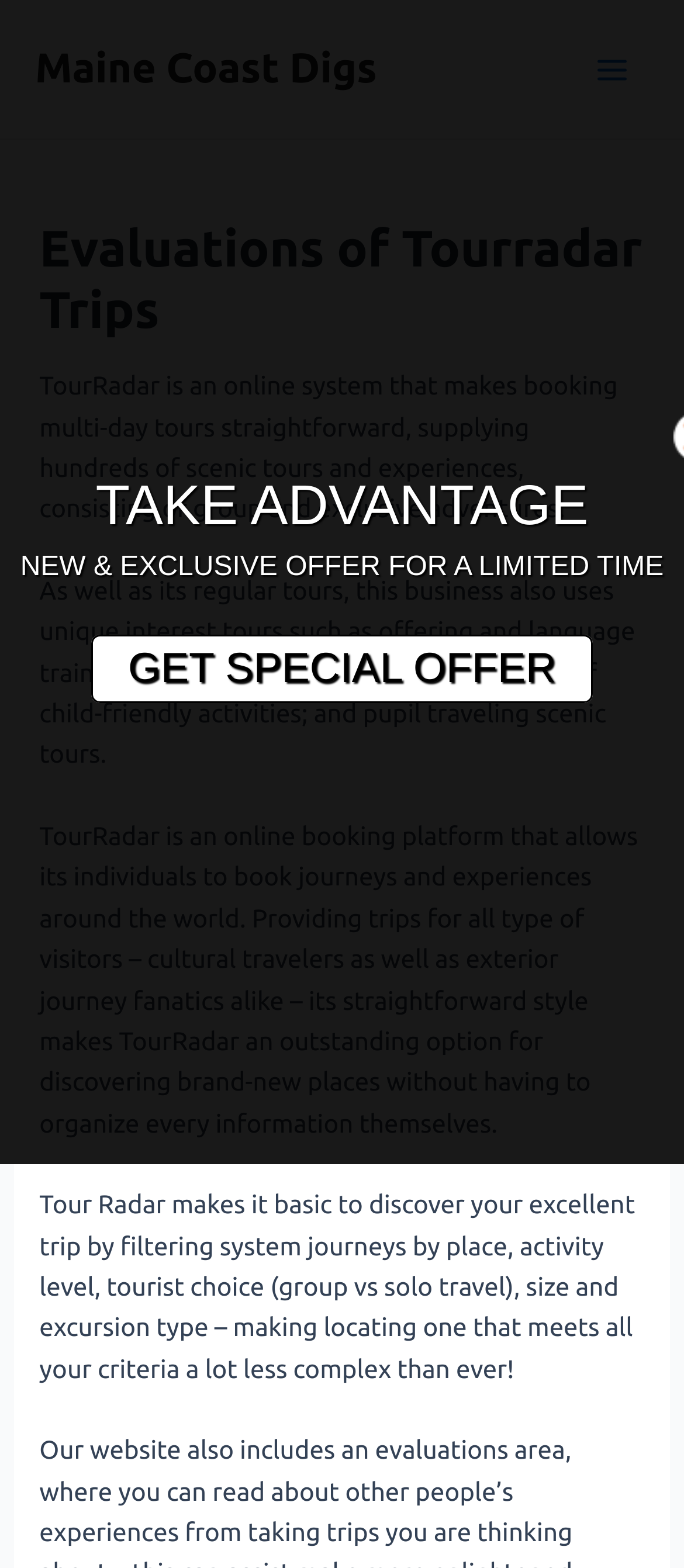Provide the bounding box coordinates of the HTML element this sentence describes: "Main Menu".

[0.841, 0.021, 0.949, 0.068]